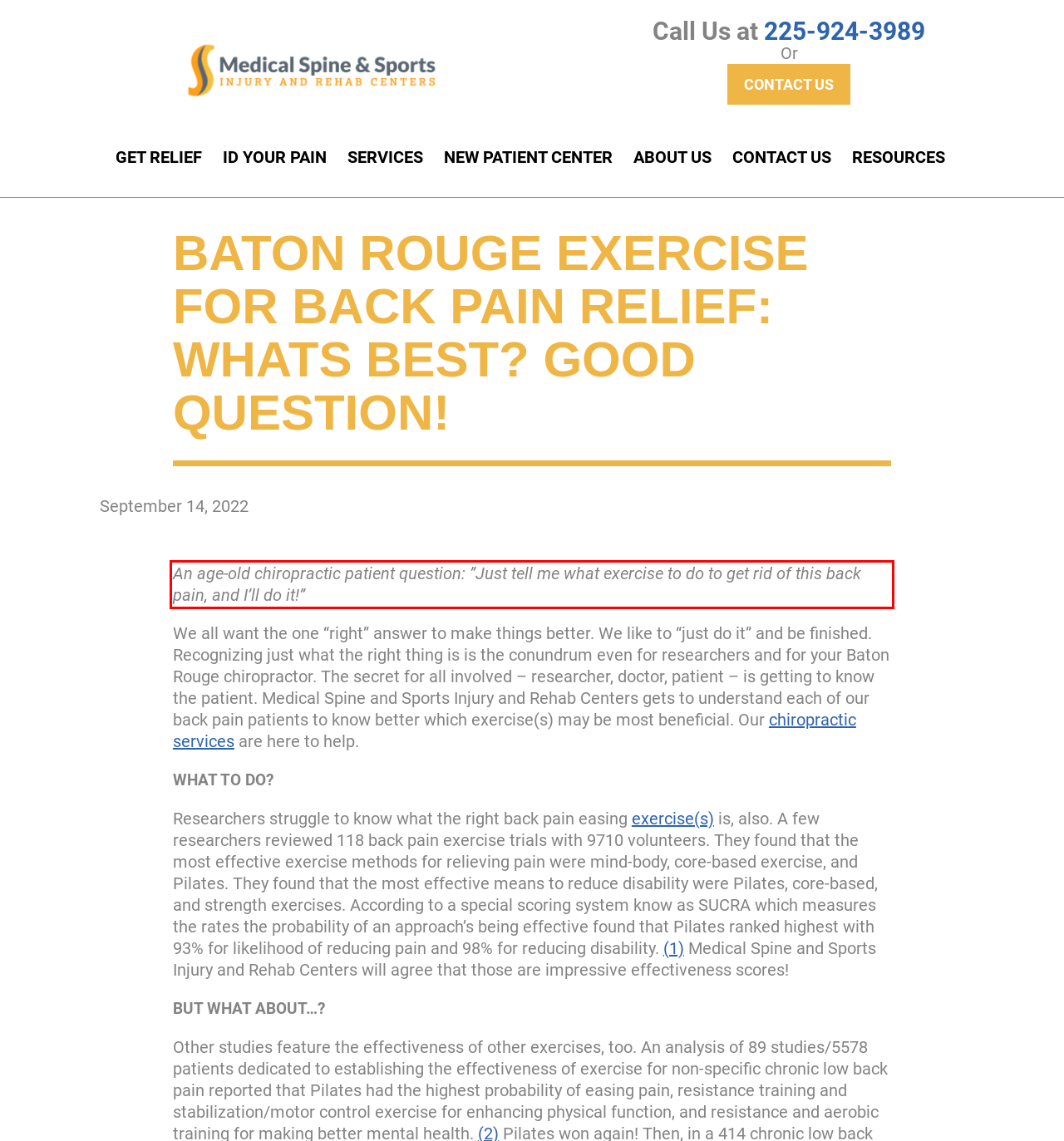You have a screenshot with a red rectangle around a UI element. Recognize and extract the text within this red bounding box using OCR.

An age-old chiropractic patient question: ”Just tell me what exercise to do to get rid of this back pain, and I’ll do it!”